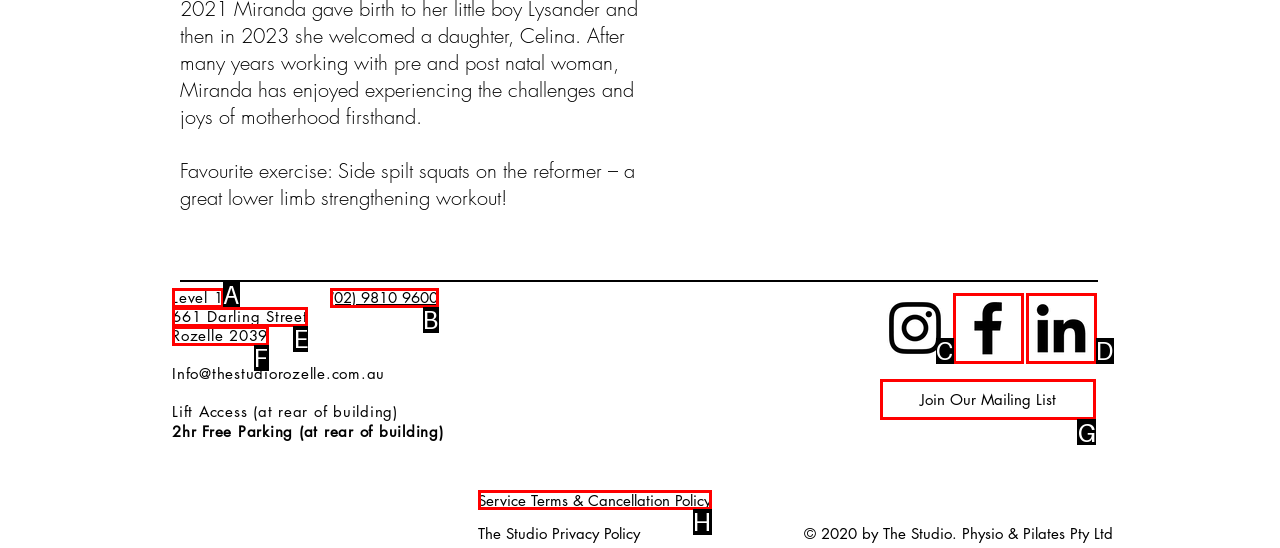Identify the HTML element to click to fulfill this task: Join the mailing list
Answer with the letter from the given choices.

G